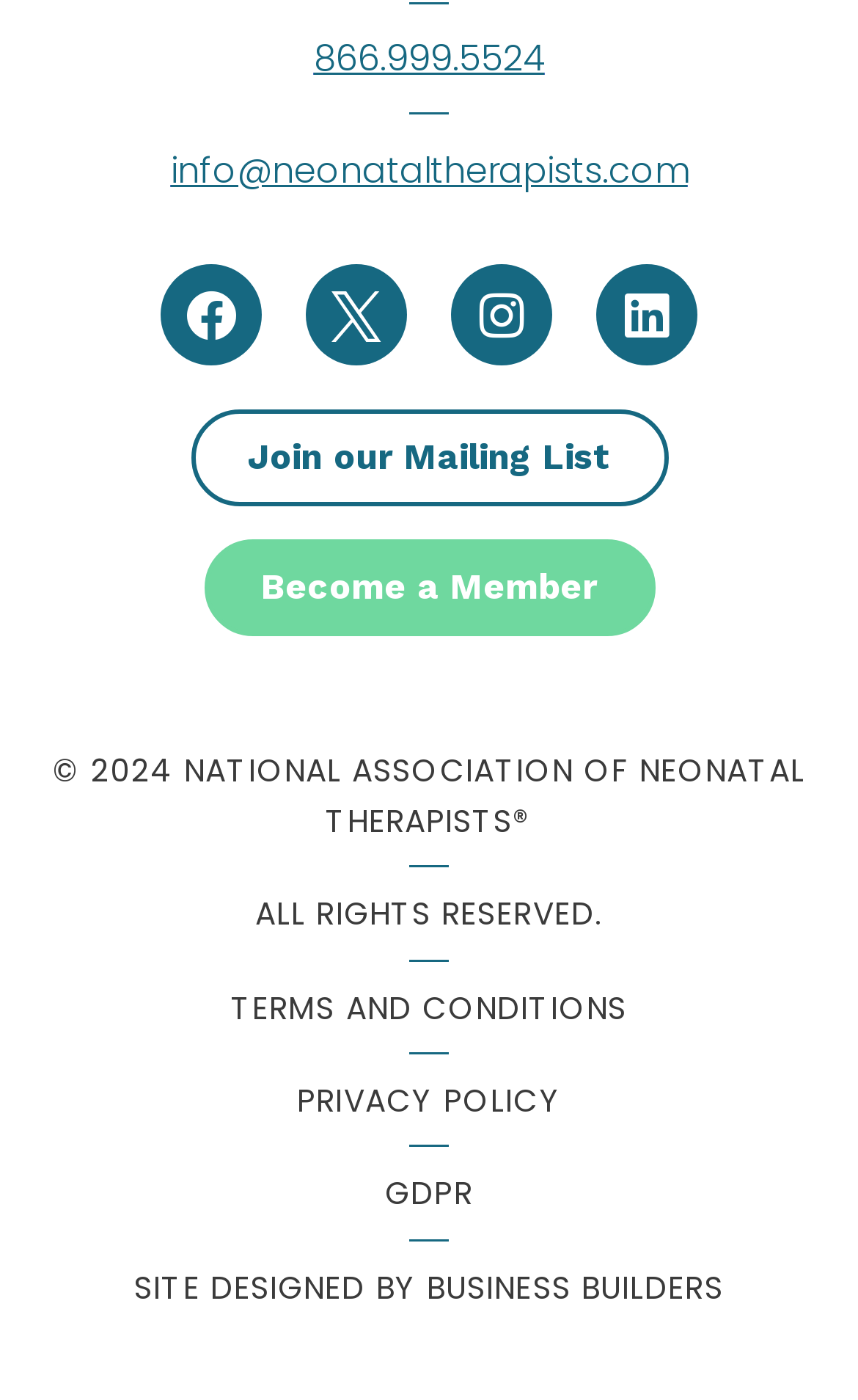Please find the bounding box coordinates of the clickable region needed to complete the following instruction: "Read terms and conditions". The bounding box coordinates must consist of four float numbers between 0 and 1, i.e., [left, top, right, bottom].

[0.026, 0.702, 0.974, 0.737]